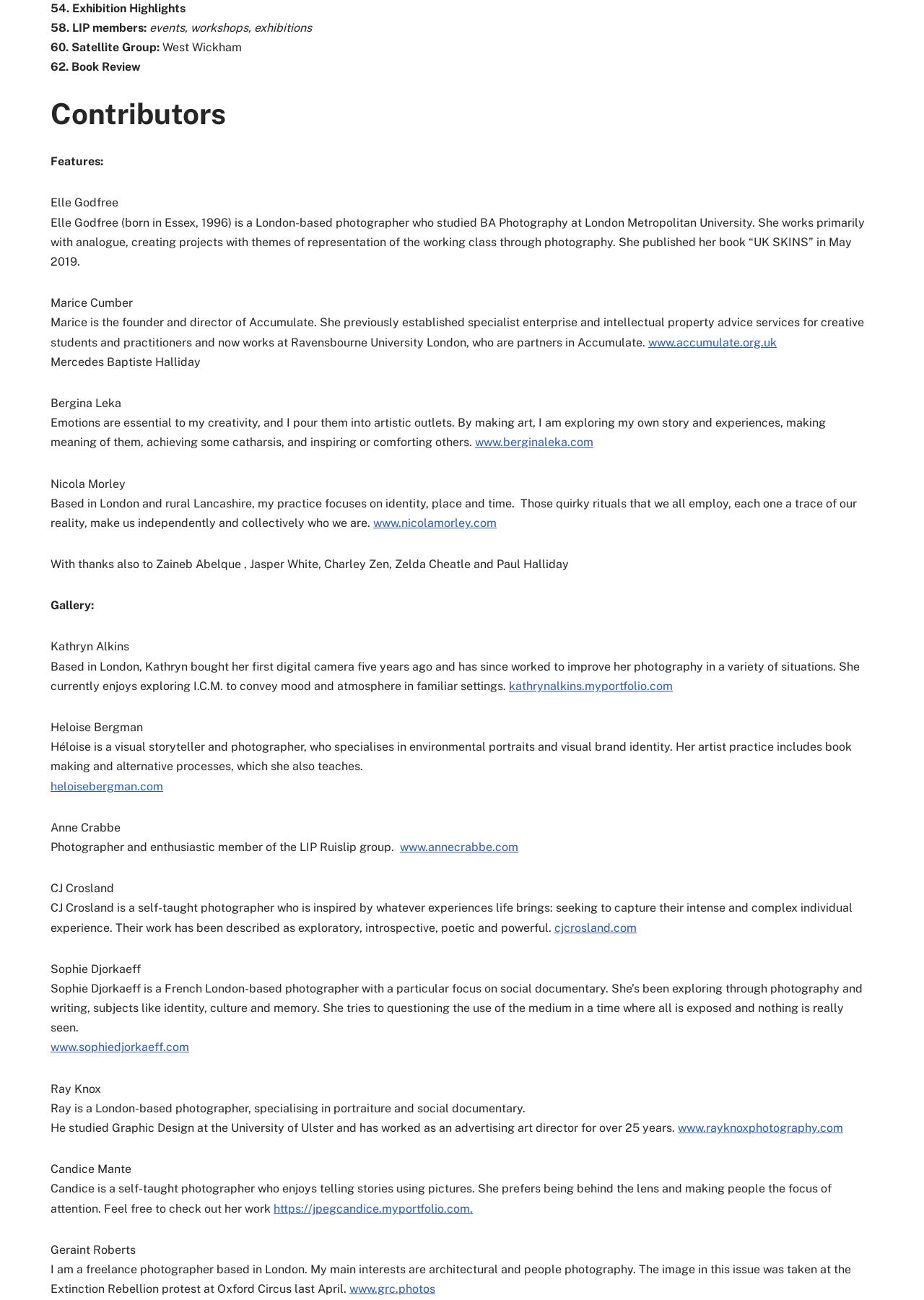What is the website of Accumulate?
Use the screenshot to answer the question with a single word or phrase.

www.accumulate.org.uk